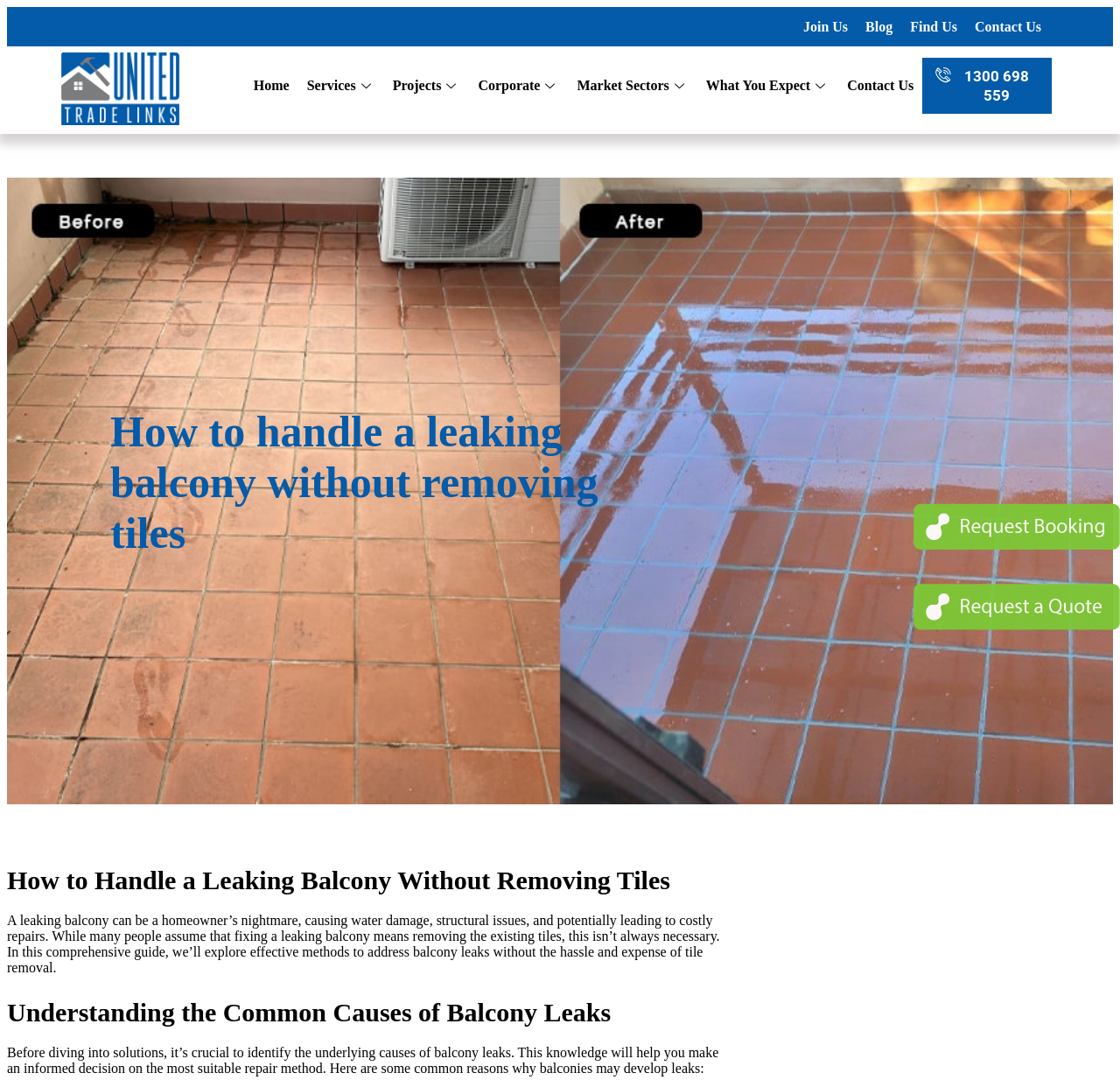Respond to the question with just a single word or phrase: 
What is the phone number?

1300 698 559